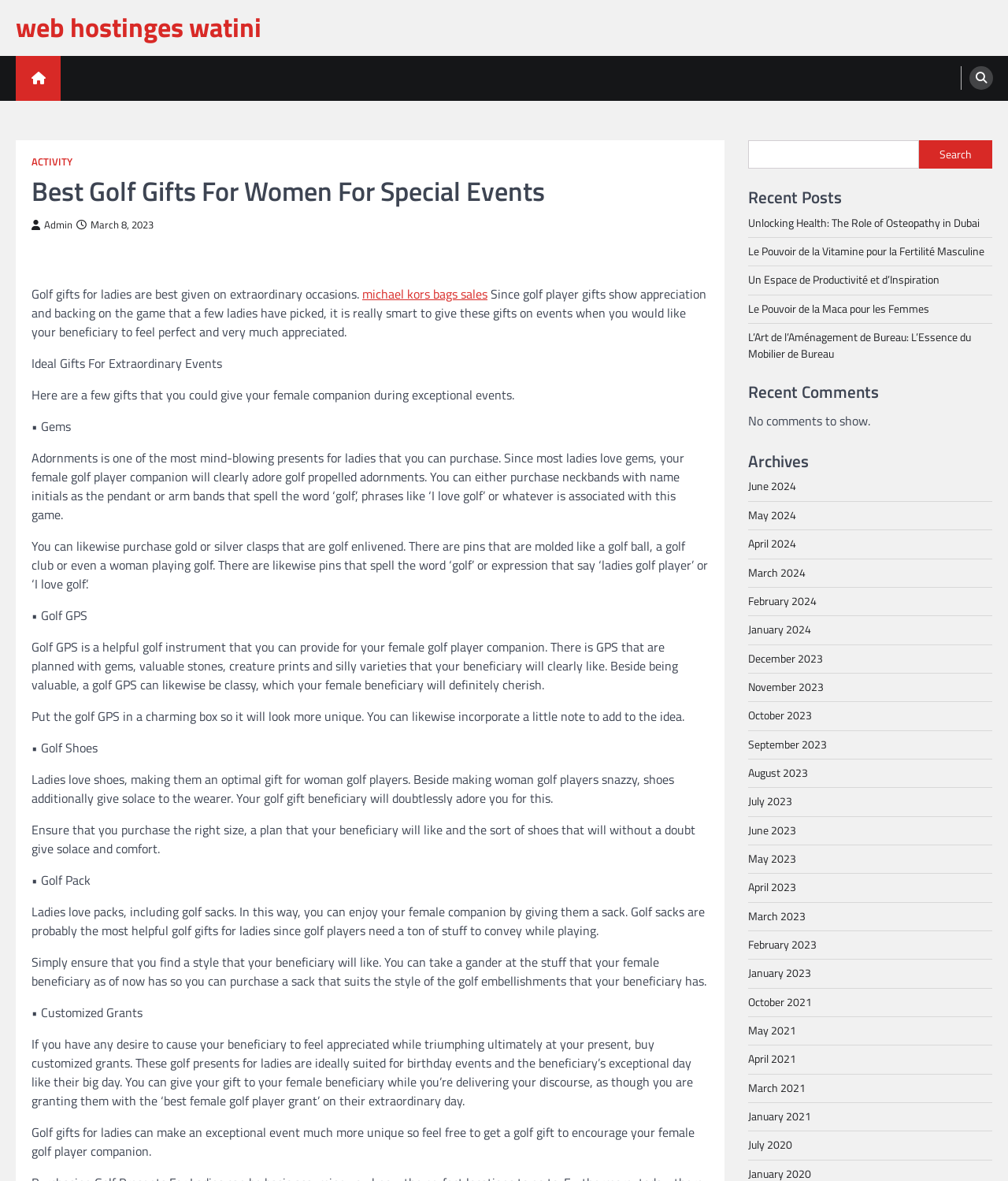Based on the visual content of the image, answer the question thoroughly: What is the benefit of giving customized grants as gifts?

According to the webpage, customized grants are ideal gifts for special occasions like birthdays and anniversaries. They make the recipient feel special and appreciated, making the occasion even more memorable.